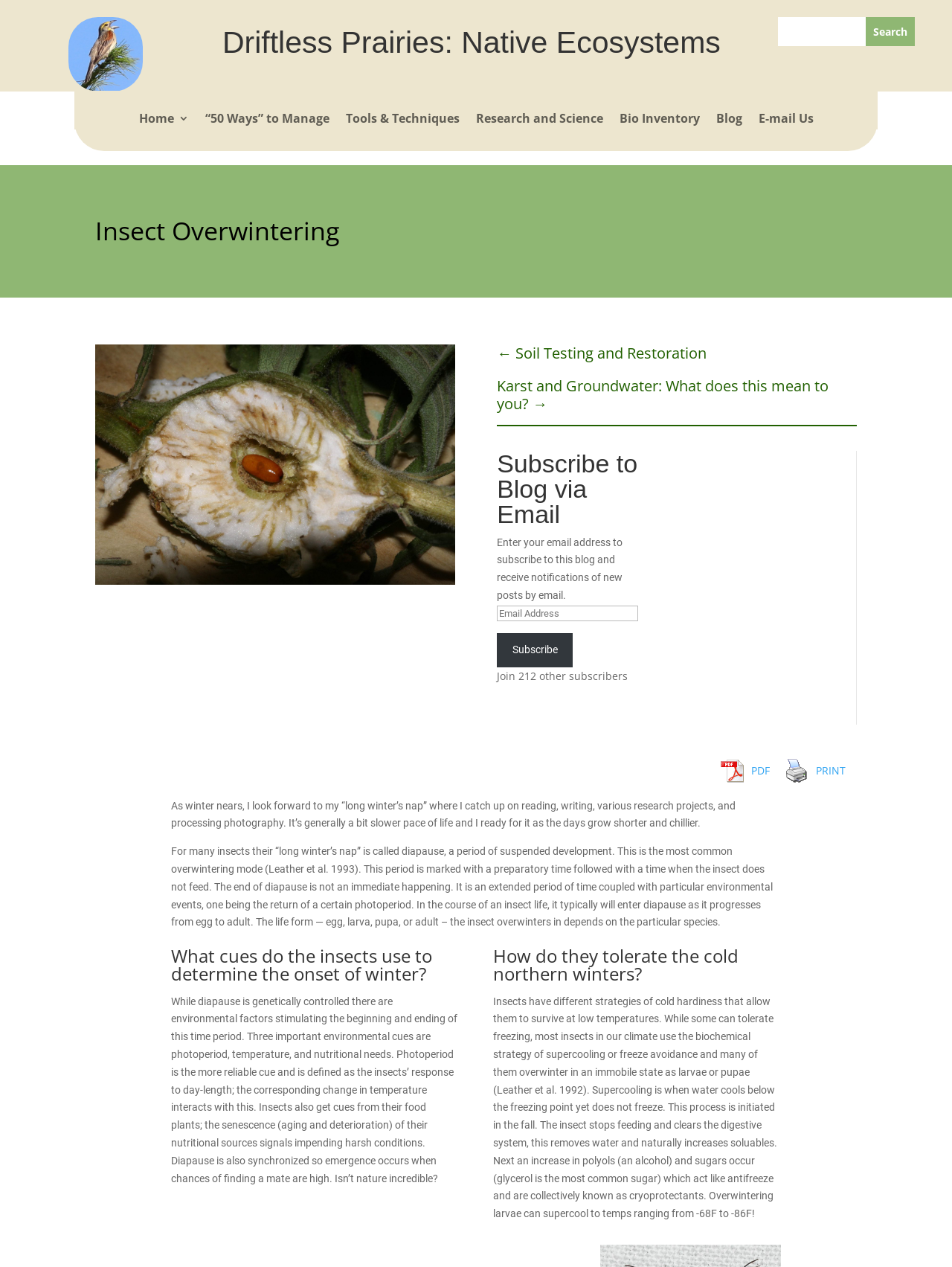Please identify the bounding box coordinates of the area I need to click to accomplish the following instruction: "Subscribe to the blog via email".

[0.522, 0.478, 0.67, 0.49]